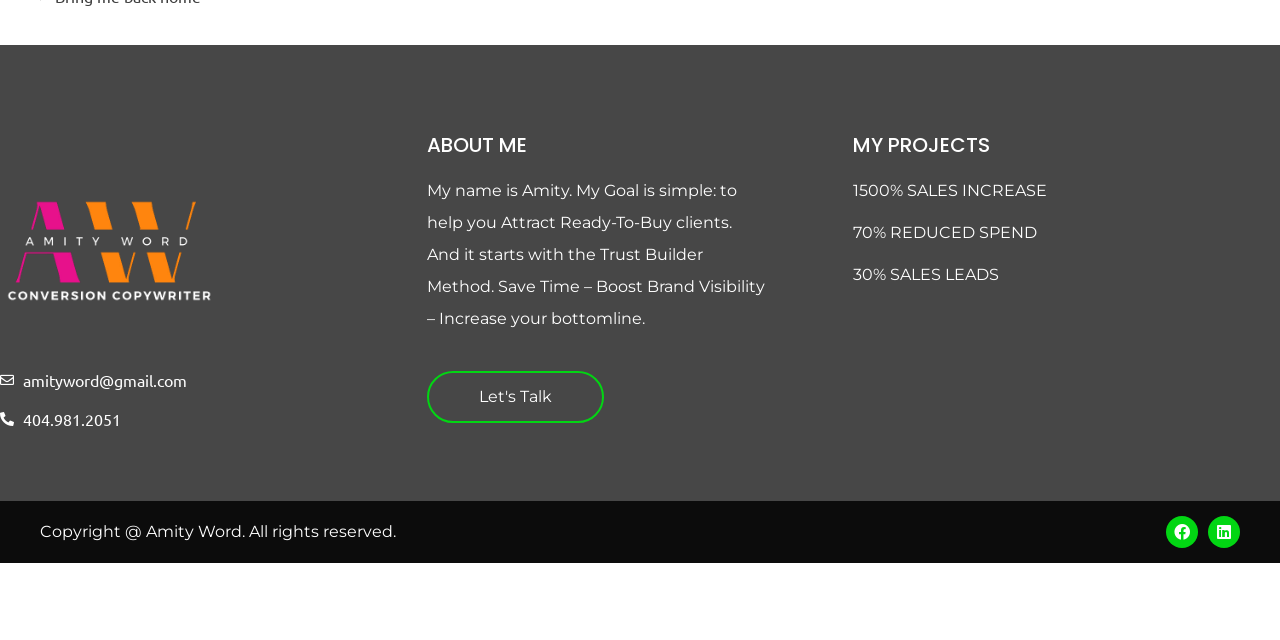Bounding box coordinates are given in the format (top-left x, top-left y, bottom-right x, bottom-right y). All values should be floating point numbers between 0 and 1. Provide the bounding box coordinate for the UI element described as: Let's Talk

[0.333, 0.58, 0.472, 0.661]